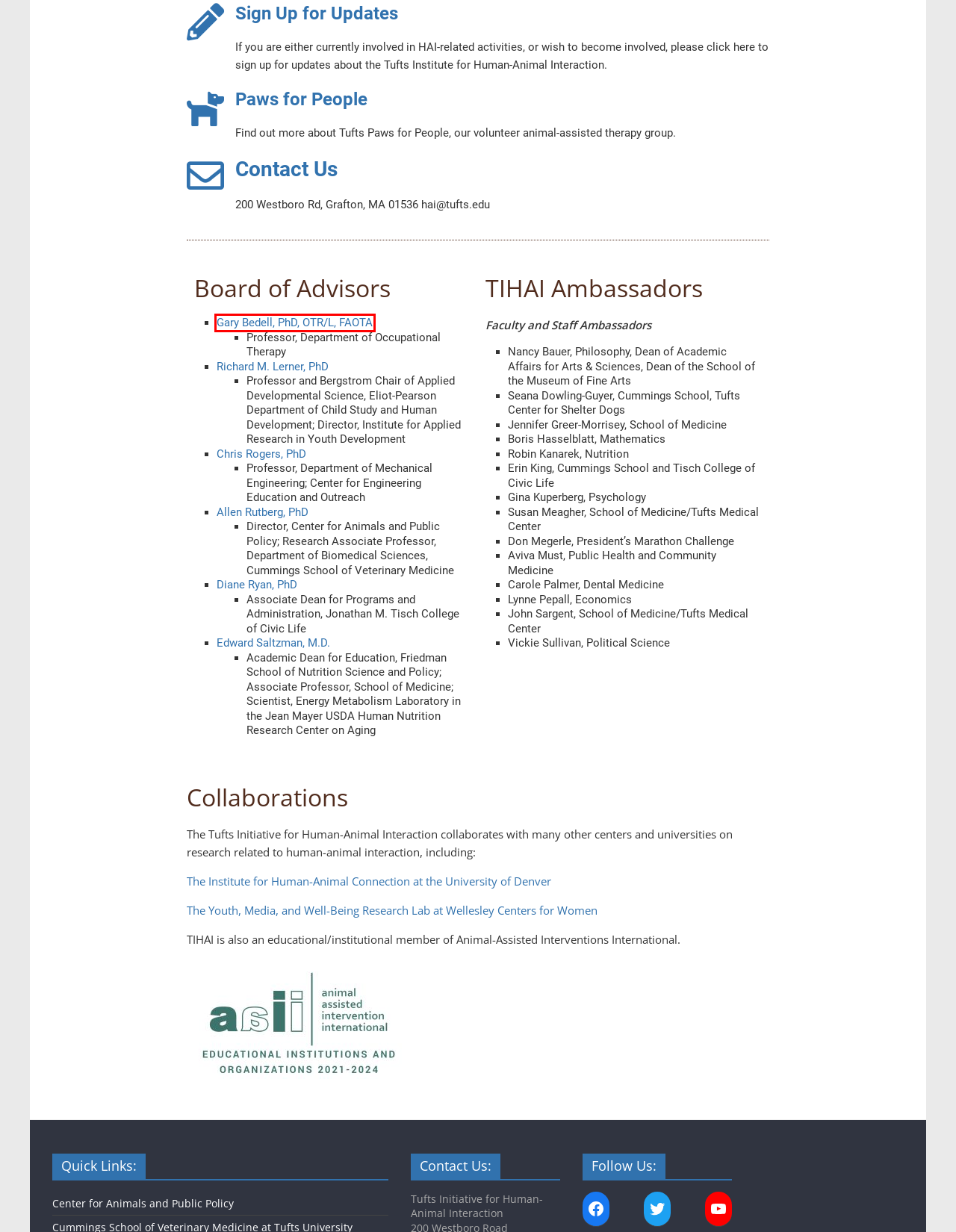Examine the screenshot of a webpage featuring a red bounding box and identify the best matching webpage description for the new page that results from clicking the element within the box. Here are the options:
A. Research – Tufts Initiative for Human-Animal Interaction
B. Megan Mueller | Cummings School of Veterinary Medicine
C. Center for Animals and Public Policy | Cummings School of Veterinary Medicine
D. News & Announcements – Tufts Initiative for Human-Animal Interaction
E. Paws for People – Tufts Initiative for Human-Animal Interaction
F. Education & Volunteer Programs – Tufts Initiative for Human-Animal Interaction
G. Gary Bedell | Department of Occupational Therapy
H. Allen Rutberg | Cummings School of Veterinary Medicine

G